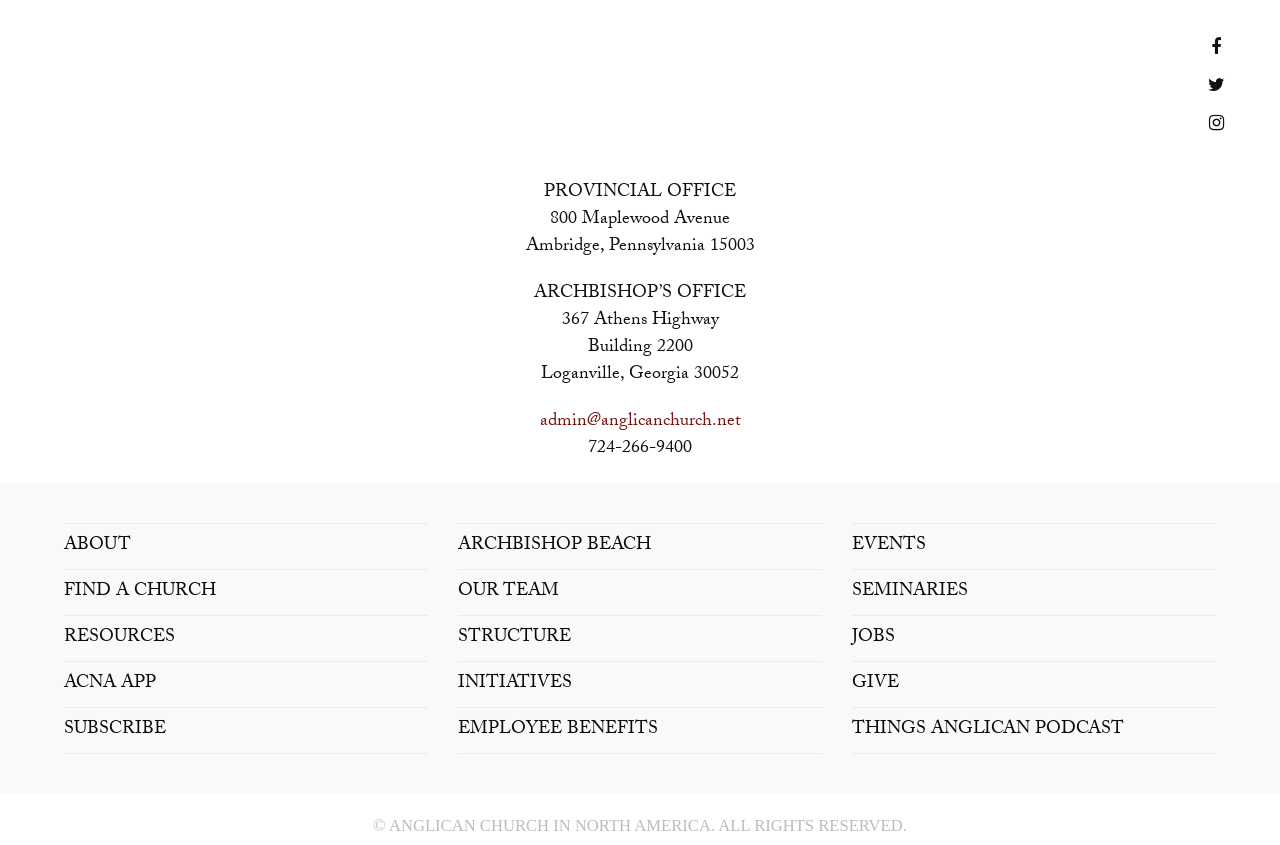Please provide the bounding box coordinates in the format (top-left x, top-left y, bottom-right x, bottom-right y). Remember, all values are floating point numbers between 0 and 1. What is the bounding box coordinate of the region described as: EVENTS

[0.666, 0.628, 0.723, 0.665]